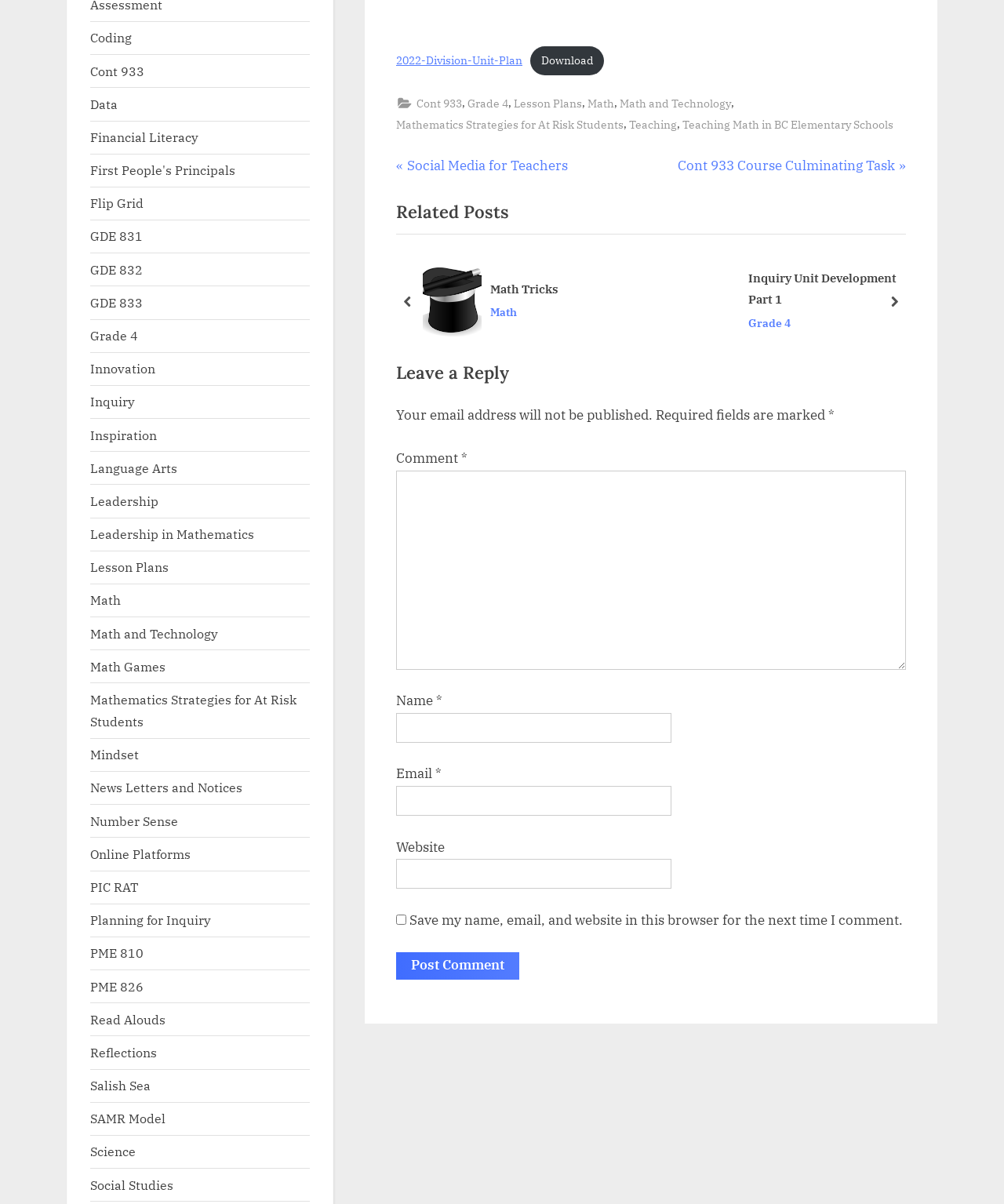Extract the bounding box coordinates of the UI element described by: "parent_node: Email * aria-describedby="email-notes" name="email"". The coordinates should include four float numbers ranging from 0 to 1, e.g., [left, top, right, bottom].

[0.395, 0.653, 0.669, 0.678]